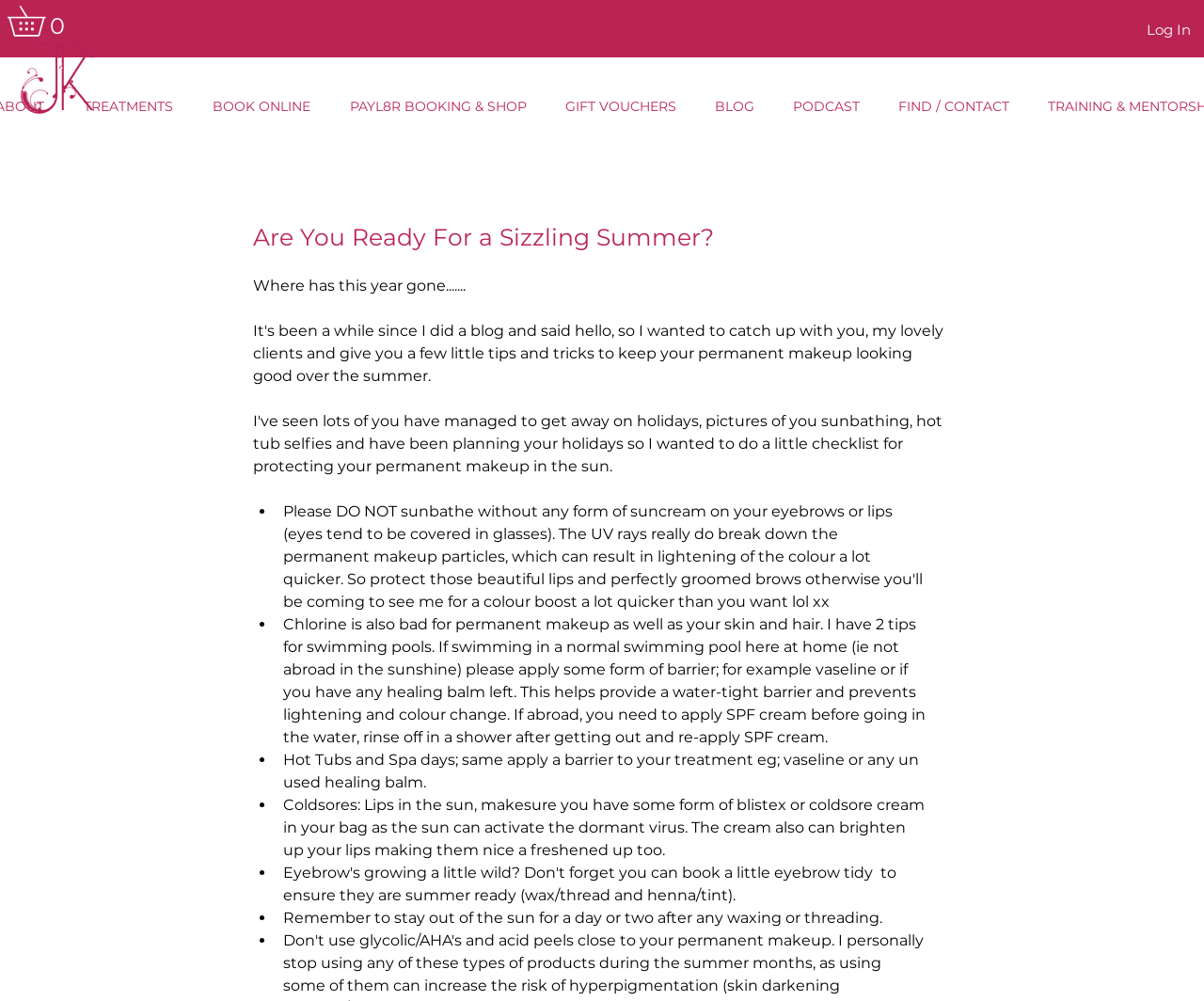What is the name of the award-winning permanent makeup artist?
Examine the image closely and answer the question with as much detail as possible.

The answer can be found by looking at the meta description of the webpage, which mentions 'Jody Knight is an Award-winning permanent makeup artist and Trainer.'